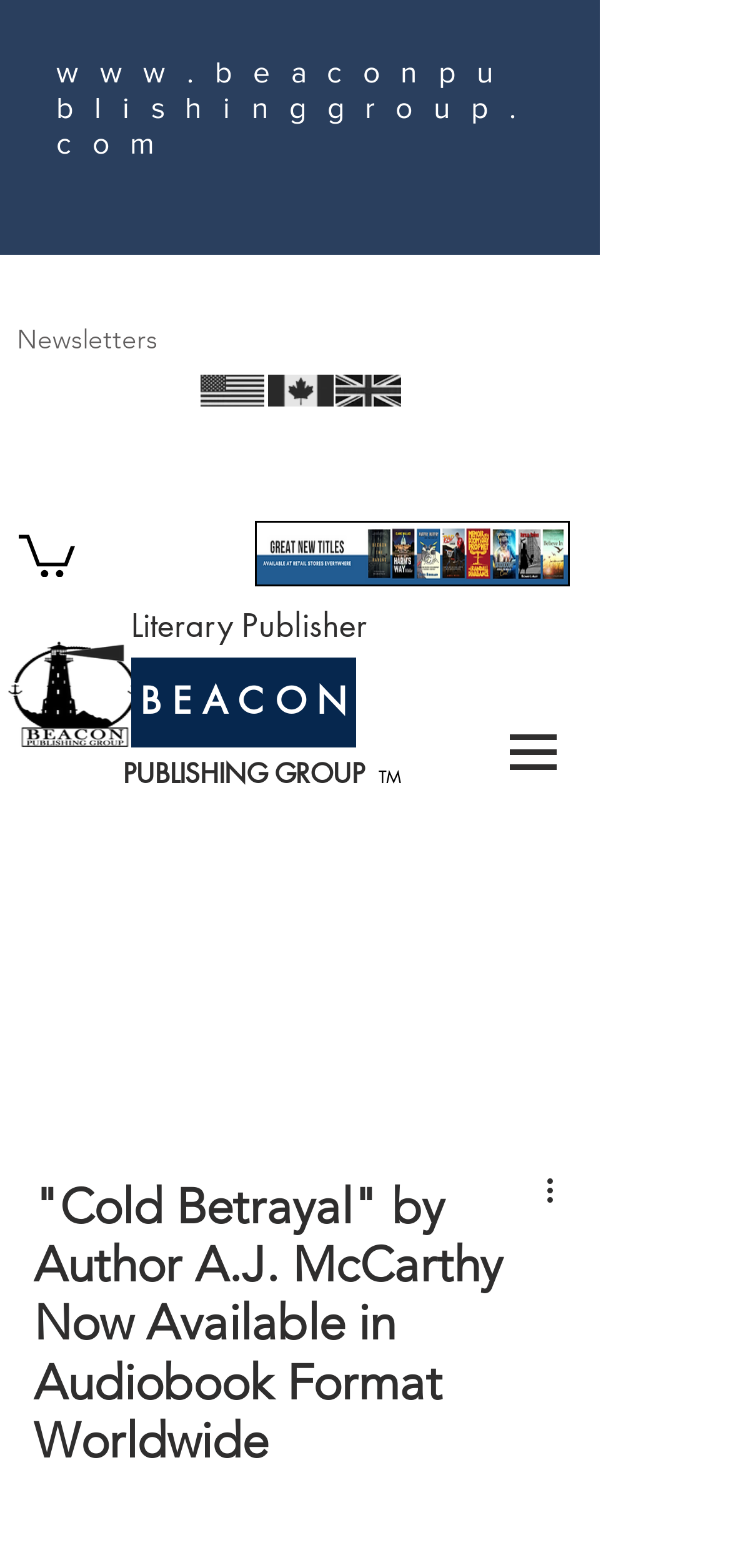How many flags are displayed?
Based on the image, answer the question in a detailed manner.

I counted the number of flag icons displayed on the webpage, which are the United States flag, Canada flag, and the United Kingdom flag, totaling 3 flags.